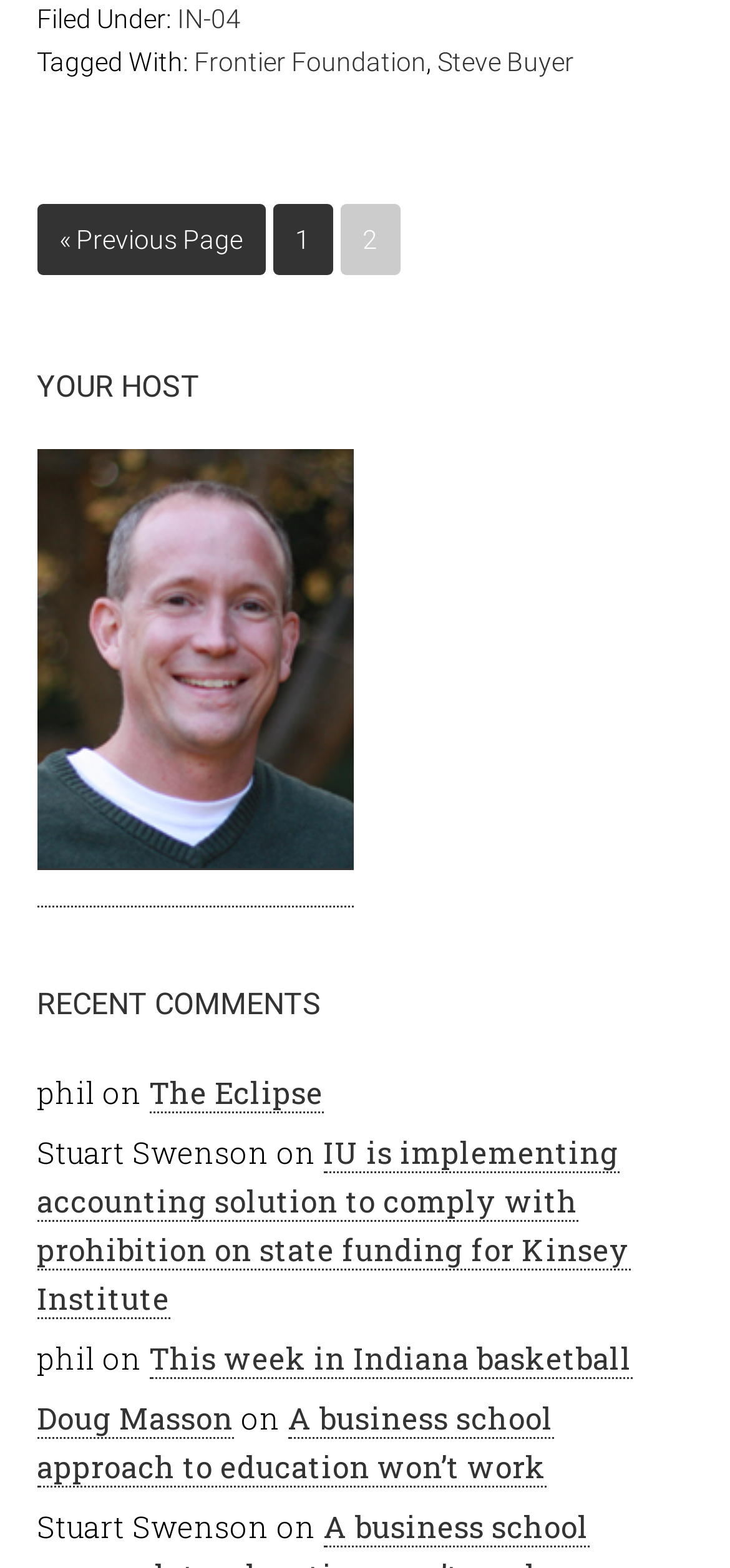Determine the coordinates of the bounding box that should be clicked to complete the instruction: "View the 'RECENT COMMENTS' section". The coordinates should be represented by four float numbers between 0 and 1: [left, top, right, bottom].

[0.05, 0.629, 0.95, 0.652]